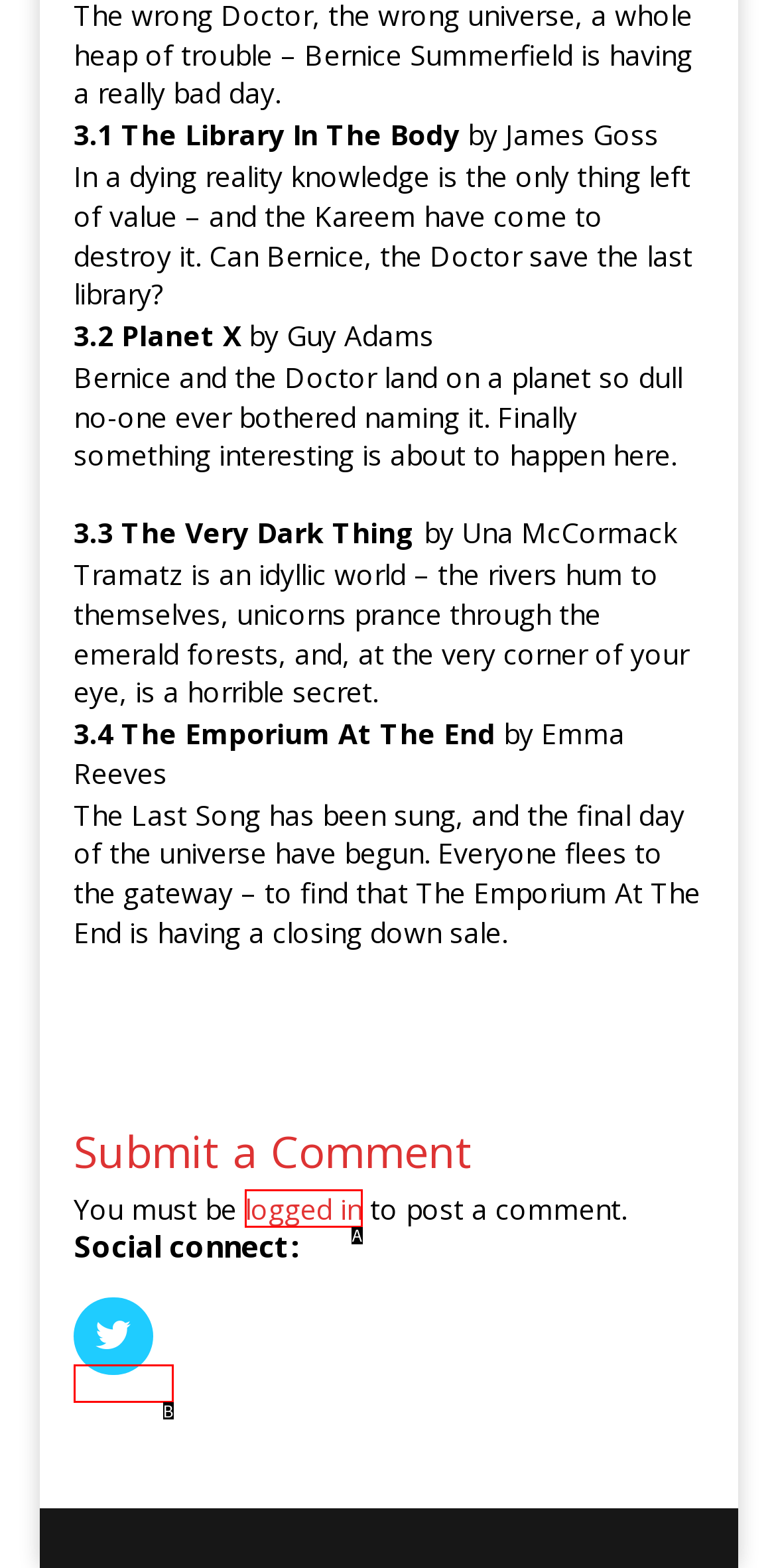Identify the matching UI element based on the description: logged in
Reply with the letter from the available choices.

A